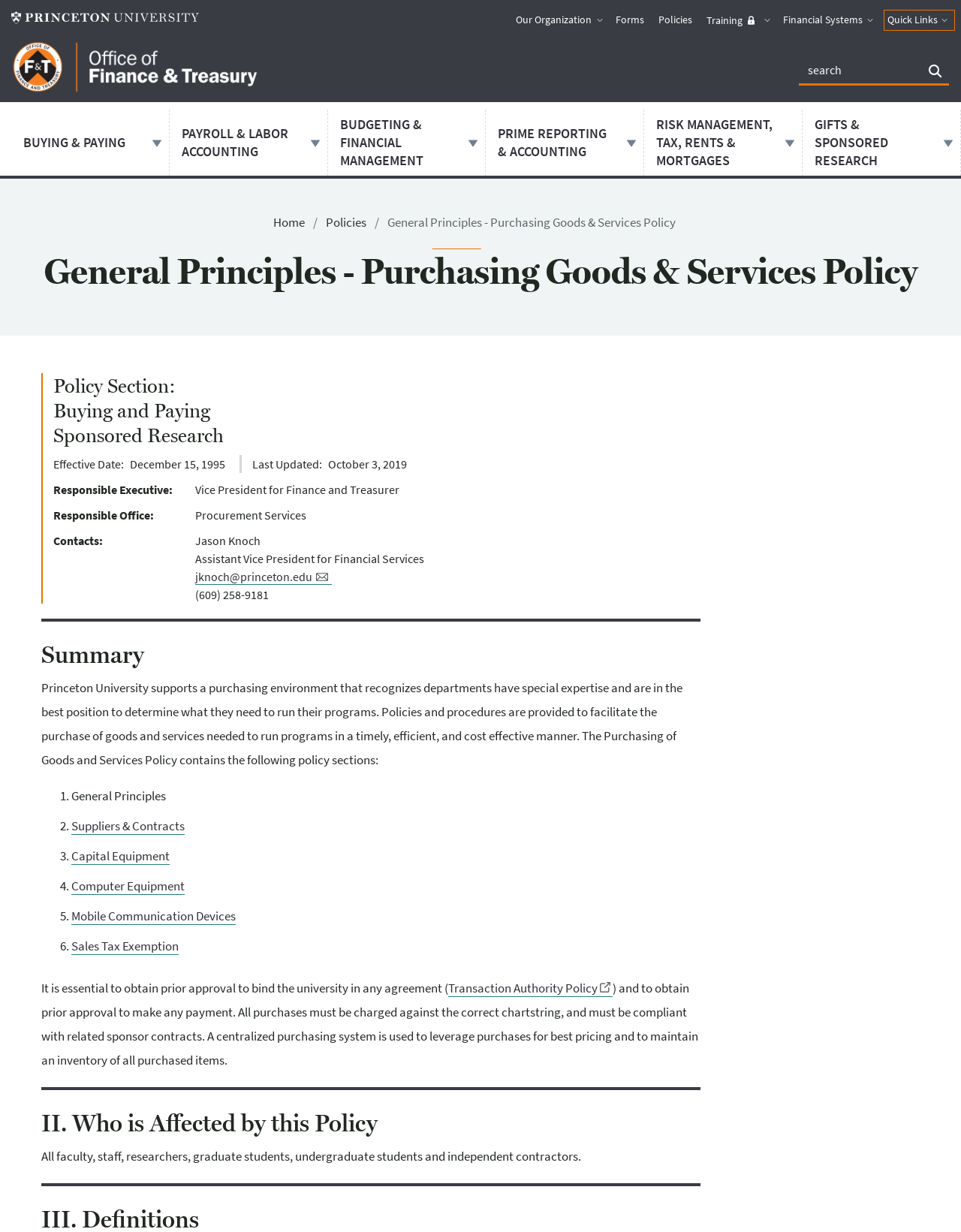Describe all significant elements and features of the webpage.

The webpage is about the "General Principles - Purchasing Goods & Services Policy" of Princeton University's Finance and Treasury department. At the top, there is a navigation bar with links to "Princeton University", "Home", and a dropdown menu with various options. Below the navigation bar, there is a secondary navigation menu with links to different sections, including "BUYING & PAYING", "PAYROLL & LABOR ACCOUNTING", and "RISK MANAGEMENT, TAX, RENTS & MORTGAGES".

On the left side of the page, there is a sidebar with links to "Our Organization", "Forms", "Policies", "Training", and "Financial Systems". The sidebar also has a "Quick Links" section with a dropdown menu.

The main content of the page is divided into sections, starting with a heading "General Principles - Purchasing Goods & Services Policy". Below the heading, there is a breadcrumb navigation bar showing the current location within the website.

The first section is about the policy, with a heading "Policy Section: Buying and Paying Sponsored Research". This section includes information about the effective date, last updated date, responsible executive, responsible office, and contacts.

The next section is a summary of the policy, which explains that Princeton University supports a purchasing environment that recognizes departments' special expertise and provides policies and procedures to facilitate the purchase of goods and services.

The following sections list the policy sections, including "General Principles", "Suppliers & Contracts", "Capital Equipment", "Computer Equipment", "Mobile Communication Devices", and "Sales Tax Exemption". Each section has a brief description and a link to more information.

The final section is about who is affected by this policy, which includes all faculty, staff, researchers, graduate students, undergraduate students, and independent contractors.